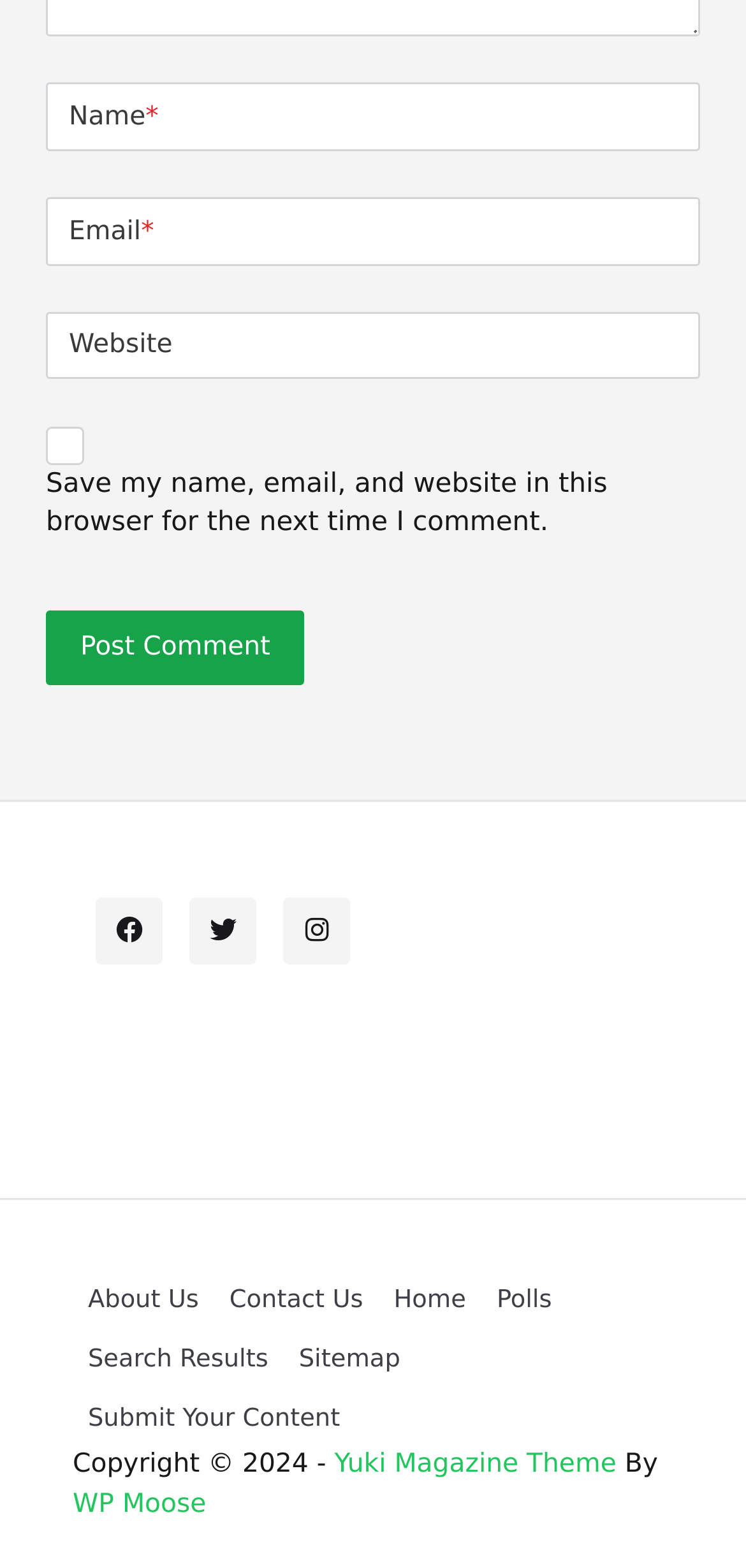Please determine the bounding box coordinates for the element with the description: "parent_node: Website name="url"".

[0.062, 0.199, 0.938, 0.242]